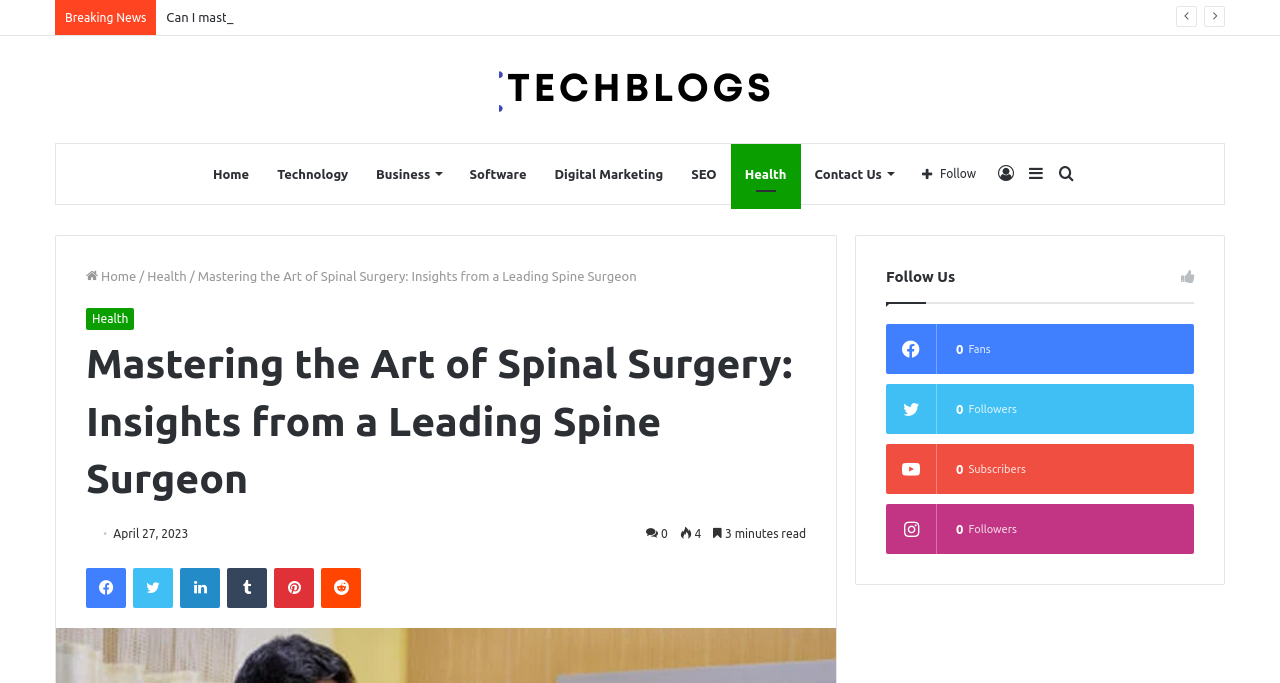Extract the bounding box coordinates for the UI element described by the text: "aria-label="LinkedIn"". The coordinates should be in the form of [left, top, right, bottom] with values between 0 and 1.

None